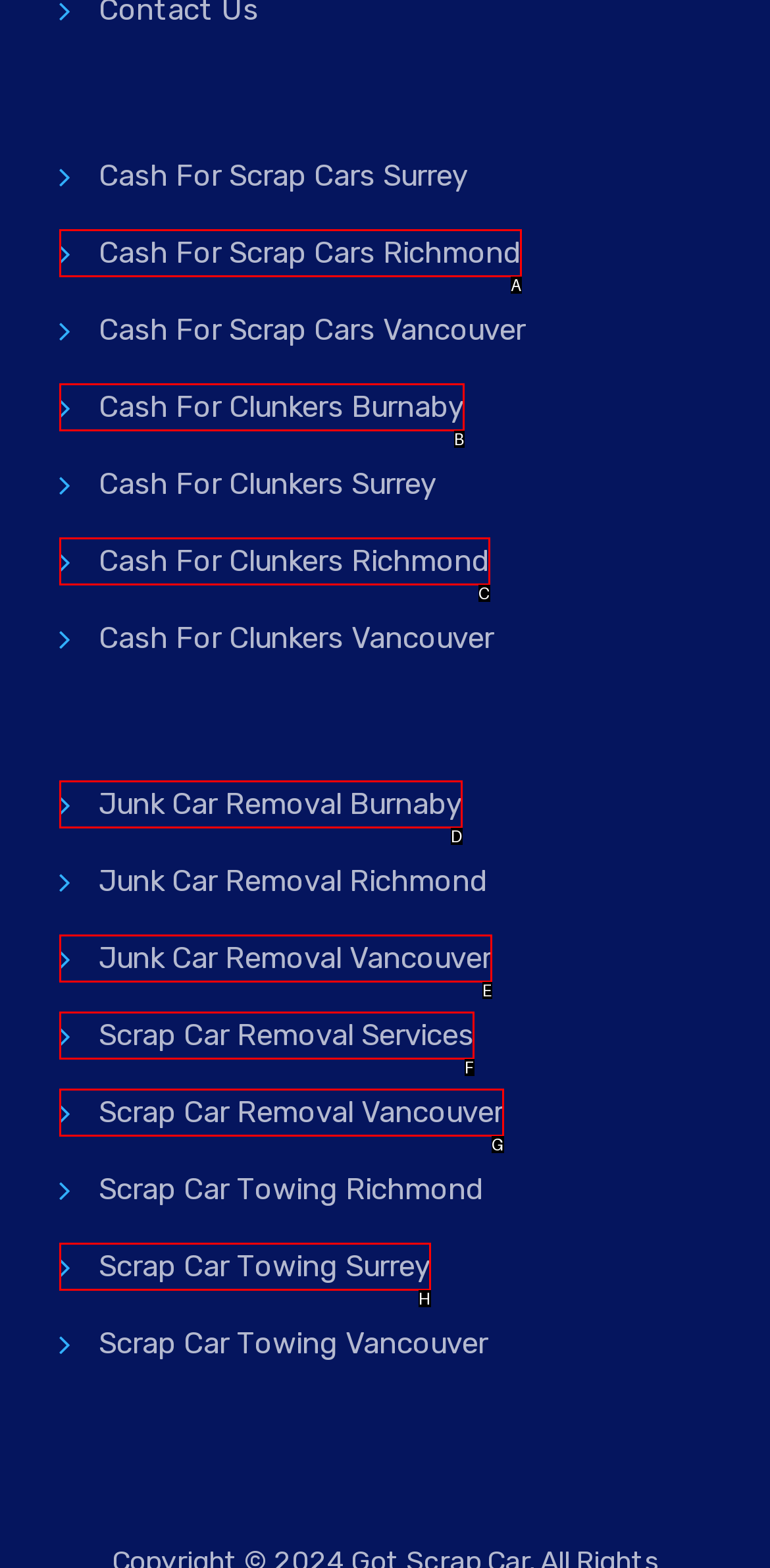Select the option I need to click to accomplish this task: Click Junk Car Removal Burnaby
Provide the letter of the selected choice from the given options.

D